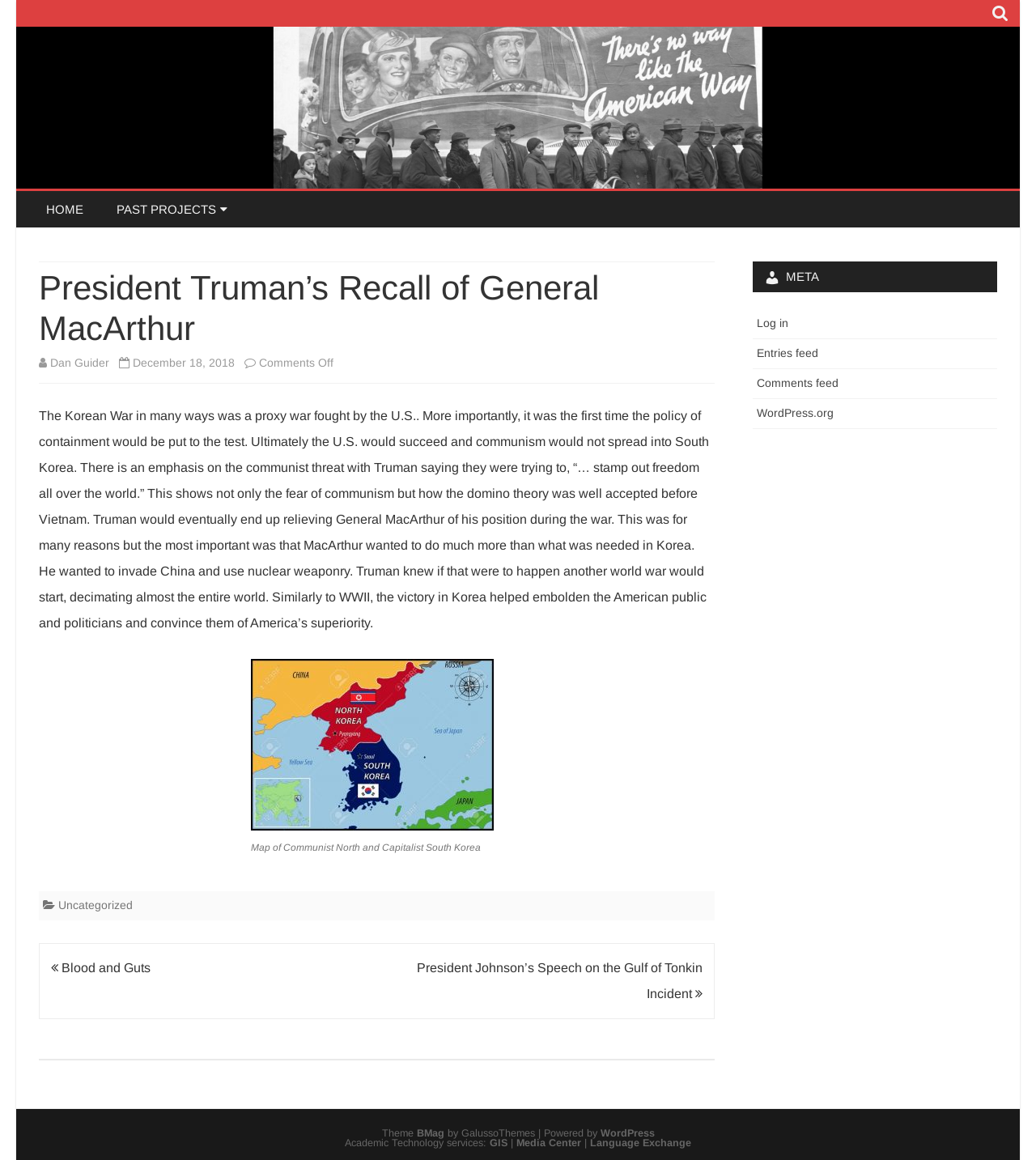Kindly provide the bounding box coordinates of the section you need to click on to fulfill the given instruction: "Click on the 'Log in' link".

[0.731, 0.273, 0.761, 0.284]